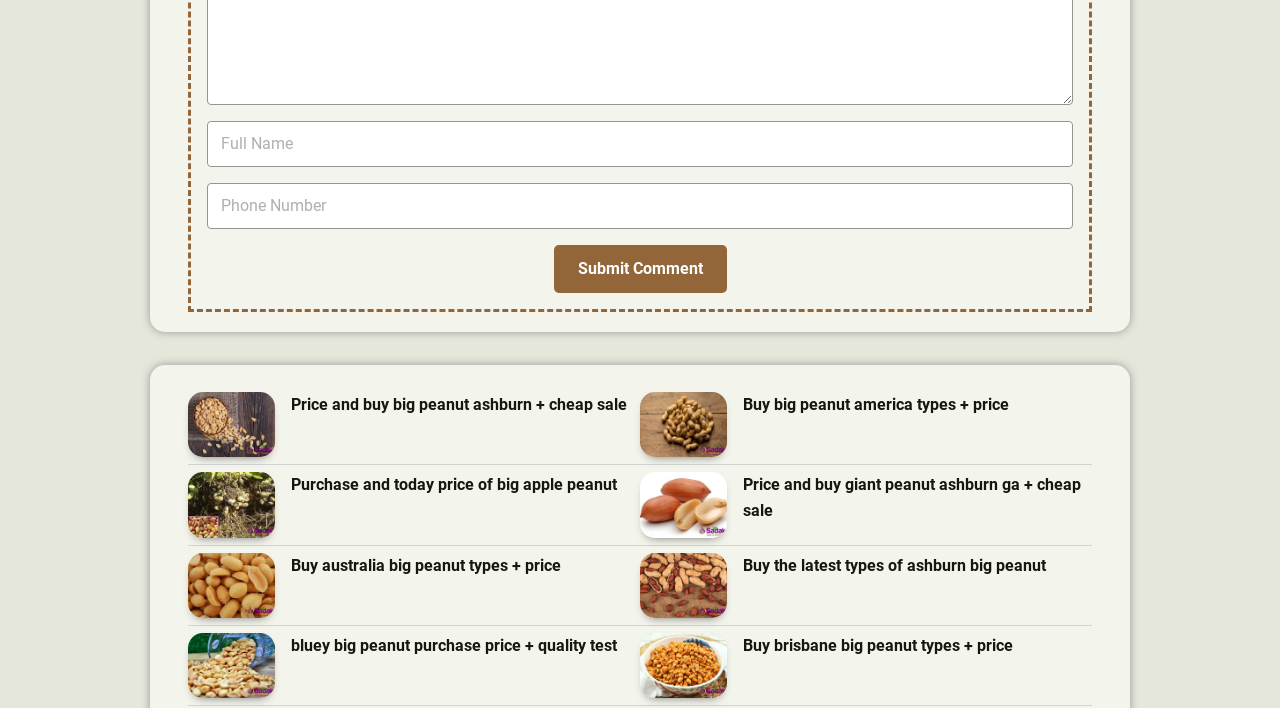Answer the following in one word or a short phrase: 
What is the purpose of the textboxes at the top of the webpage?

To input full name and phone number